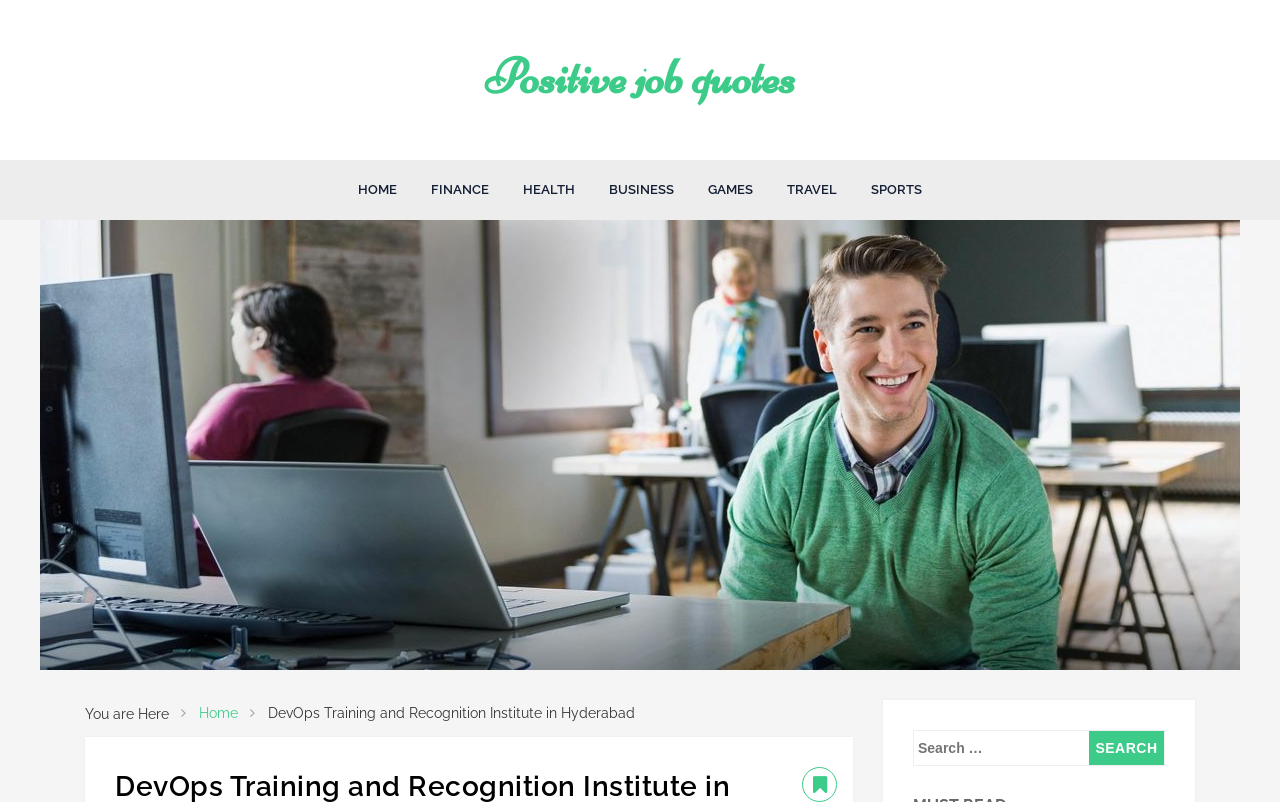Return the bounding box coordinates of the UI element that corresponds to this description: "Photos". The coordinates must be given as four float numbers in the range of 0 and 1, [left, top, right, bottom].

None